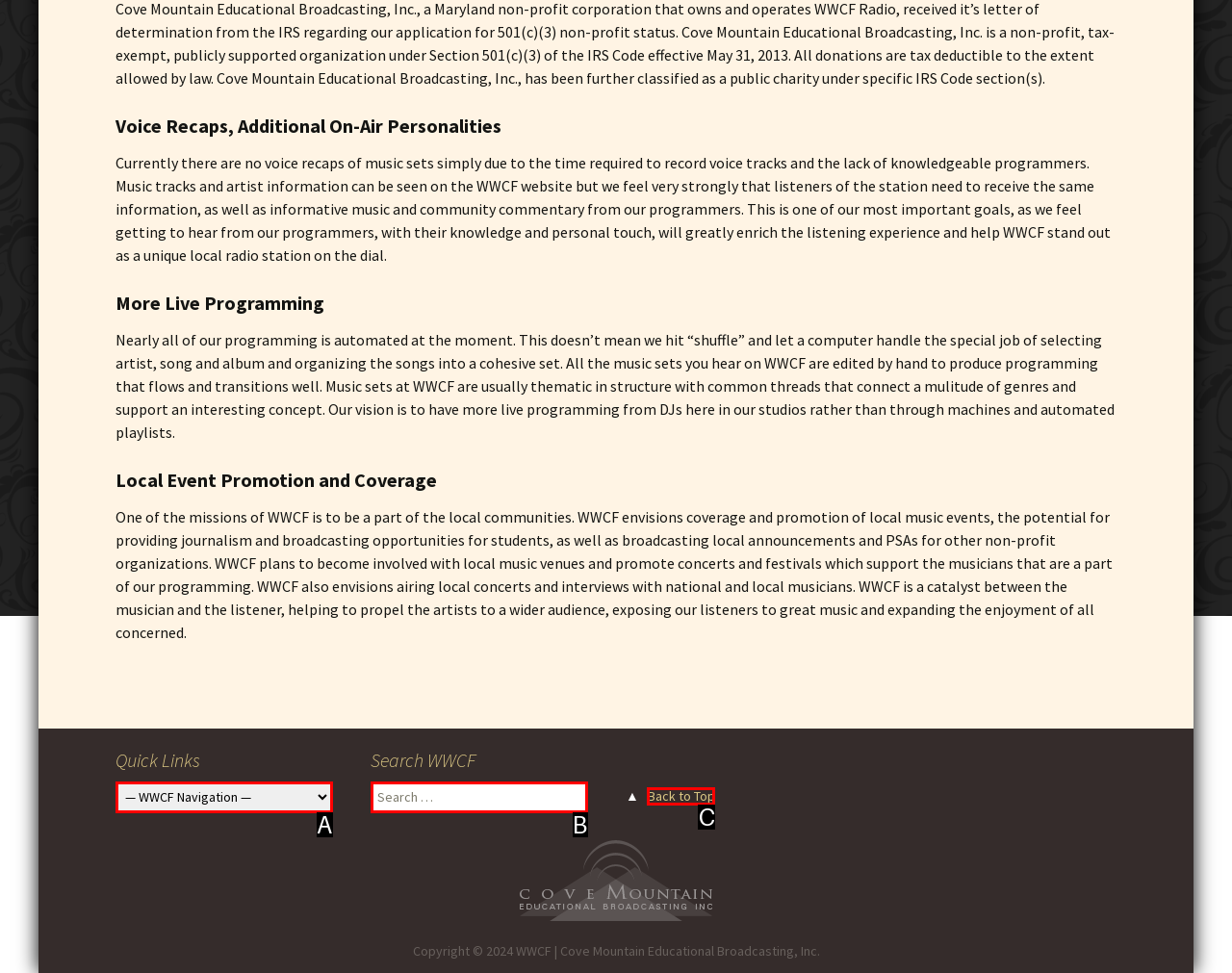Identify which HTML element matches the description: For Toddlers. Answer with the correct option's letter.

None